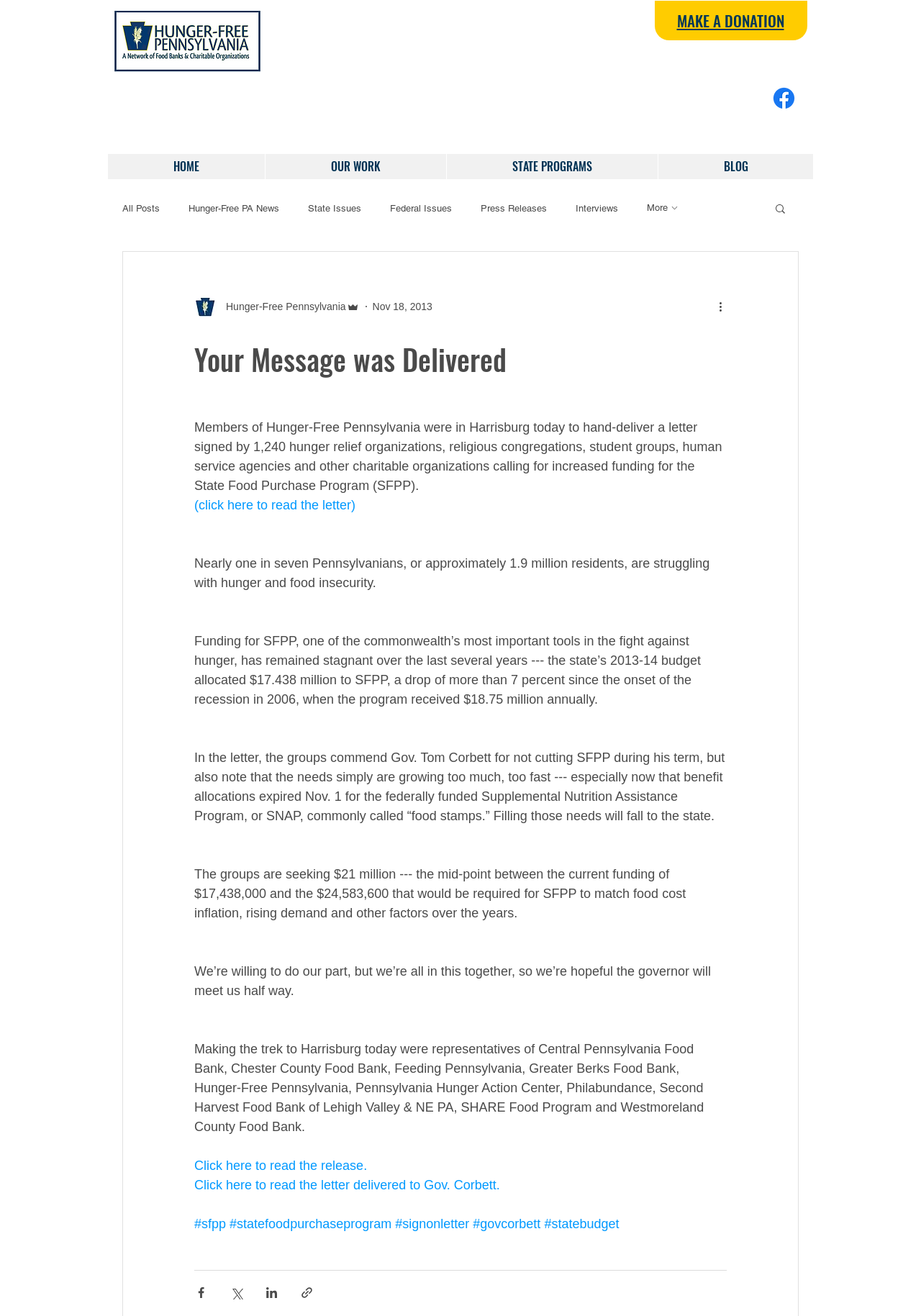Find the bounding box coordinates of the element to click in order to complete this instruction: "Click the 'HOME' link". The bounding box coordinates must be four float numbers between 0 and 1, denoted as [left, top, right, bottom].

[0.117, 0.117, 0.288, 0.136]